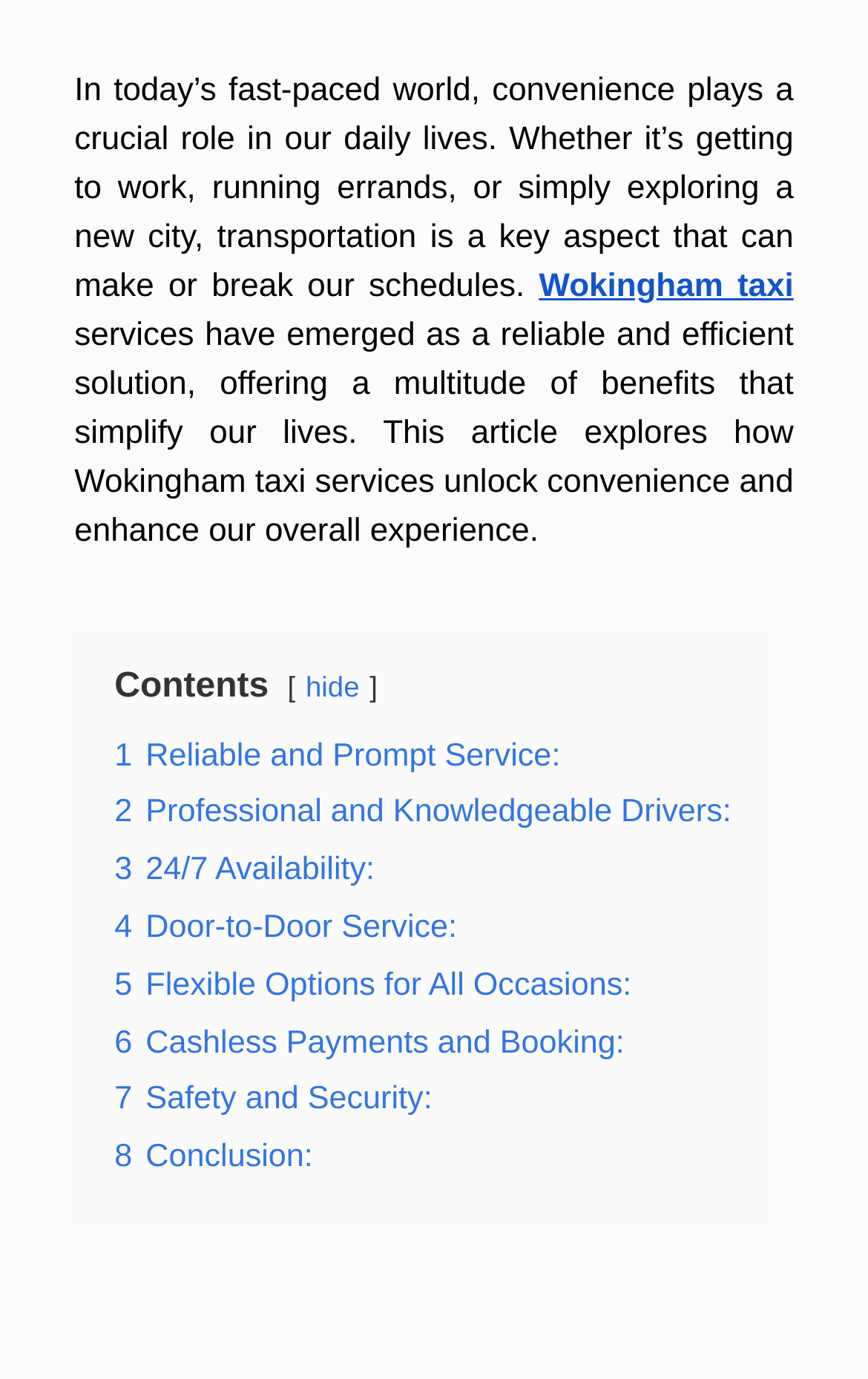Please identify the bounding box coordinates for the region that you need to click to follow this instruction: "Read the Conclusion".

[0.132, 0.826, 0.361, 0.852]